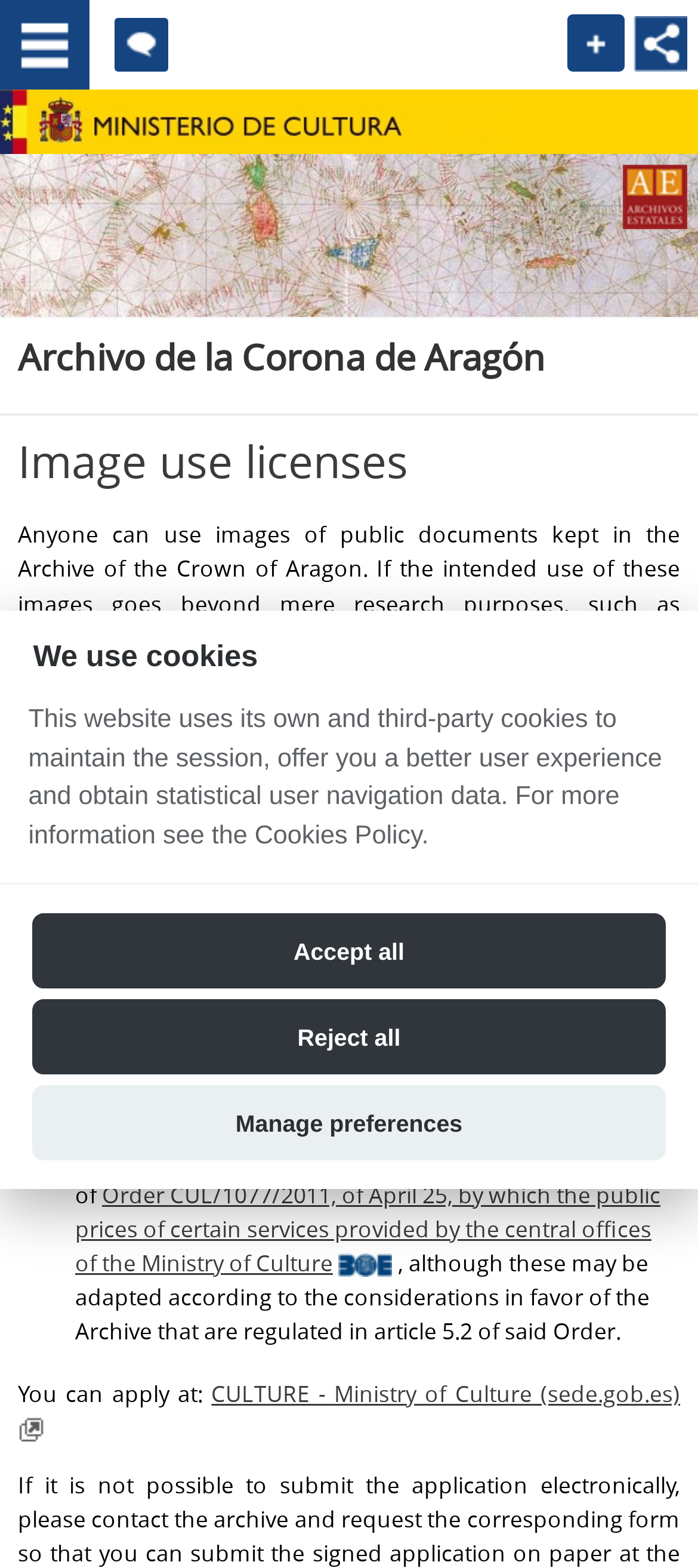What is the purpose of the Archive of the Crown of Aragon?
Please give a detailed and elaborate answer to the question.

The webpage mentions that anyone can use images of public documents kept in the Archive of the Crown of Aragon, implying that the purpose of the Archive is to keep and preserve public documents.